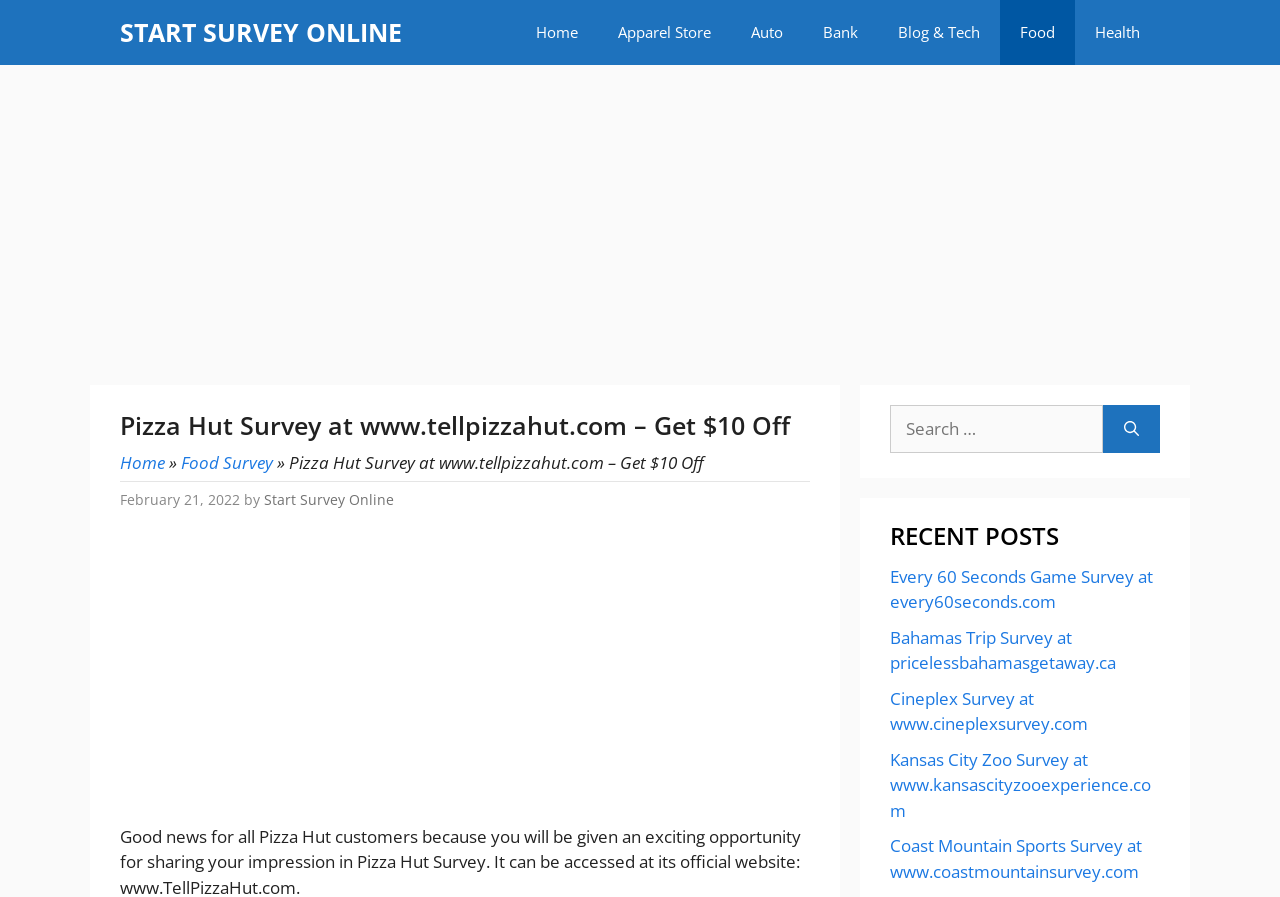Pinpoint the bounding box coordinates of the element you need to click to execute the following instruction: "Click Search". The bounding box should be represented by four float numbers between 0 and 1, in the format [left, top, right, bottom].

[0.862, 0.452, 0.906, 0.504]